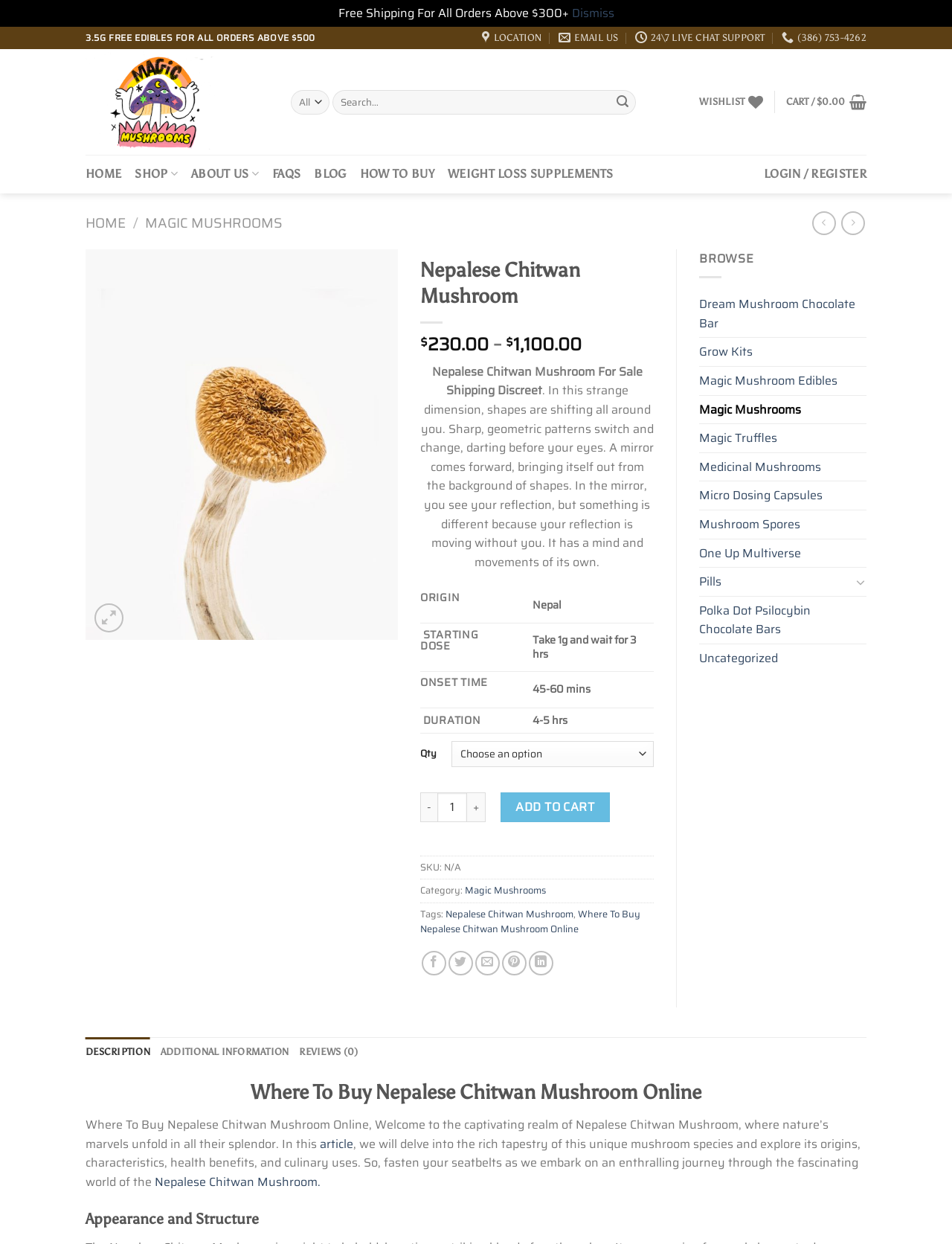Describe all the significant parts and information present on the webpage.

This webpage is an e-commerce platform selling Nepalese Chitwan Mushrooms online. At the top of the page, there is a notification bar with a message about free shipping for orders above $300 and a "Dismiss" button to the right. Below this, there are several links to different sections of the website, including "LOCATION", "EMAIL US", and "24/7 LIVE CHAT SUPPORT".

To the left, there is a menu with links to various categories, including "HOME", "SHOP", "ABOUT US", "FAQS", "BLOG", and "WEIGHT LOSS SUPPLEMENTS". There is also a search bar with a combobox and a "Submit" button.

In the main content area, there is a large image of the Nepalese Chitwan Mushroom product, with a "Wishlist" button and an "Add to wishlist" link below it. To the right of the image, there is a product description with a heading "Nepalese Chitwan Mushroom" and a price range of $230.00 to $1,100.00. Below this, there is a table with information about the product's origin, starting dose, onset time, and duration.

Underneath the table, there is a layout table with a row for selecting the quantity of the product, with a combobox and buttons to increment or decrement the quantity. There is also an "ADD TO CART" button. Further down, there is a section with the product's SKU and category information.

At the bottom of the page, there are several links to other sections of the website, including "HOME", "MAGIC MUSHROOMS", and "LOGIN / REGISTER".